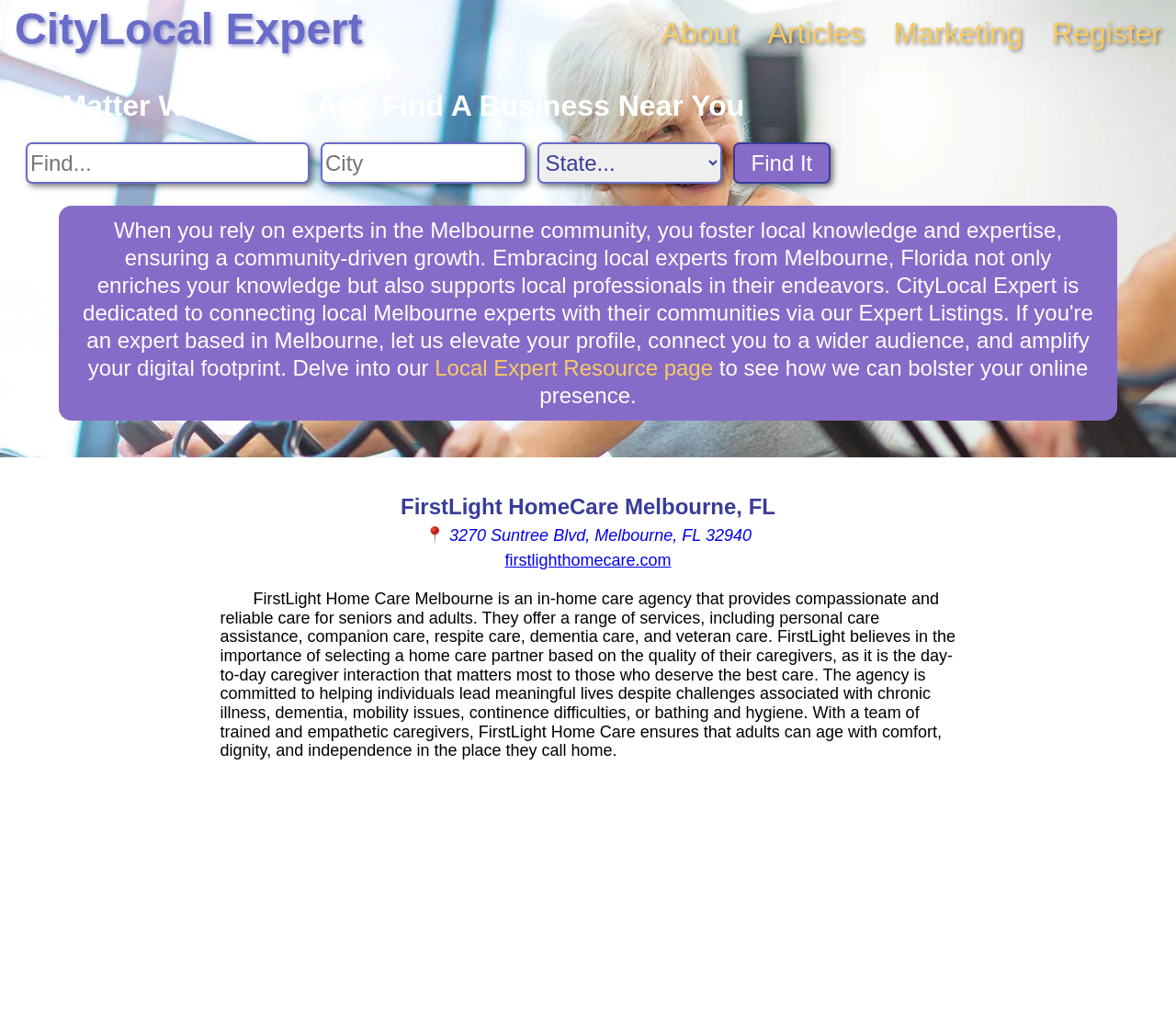What is the address of the care agency?
Based on the screenshot, answer the question with a single word or phrase.

3270 Suntree Blvd, Melbourne, FL 32940